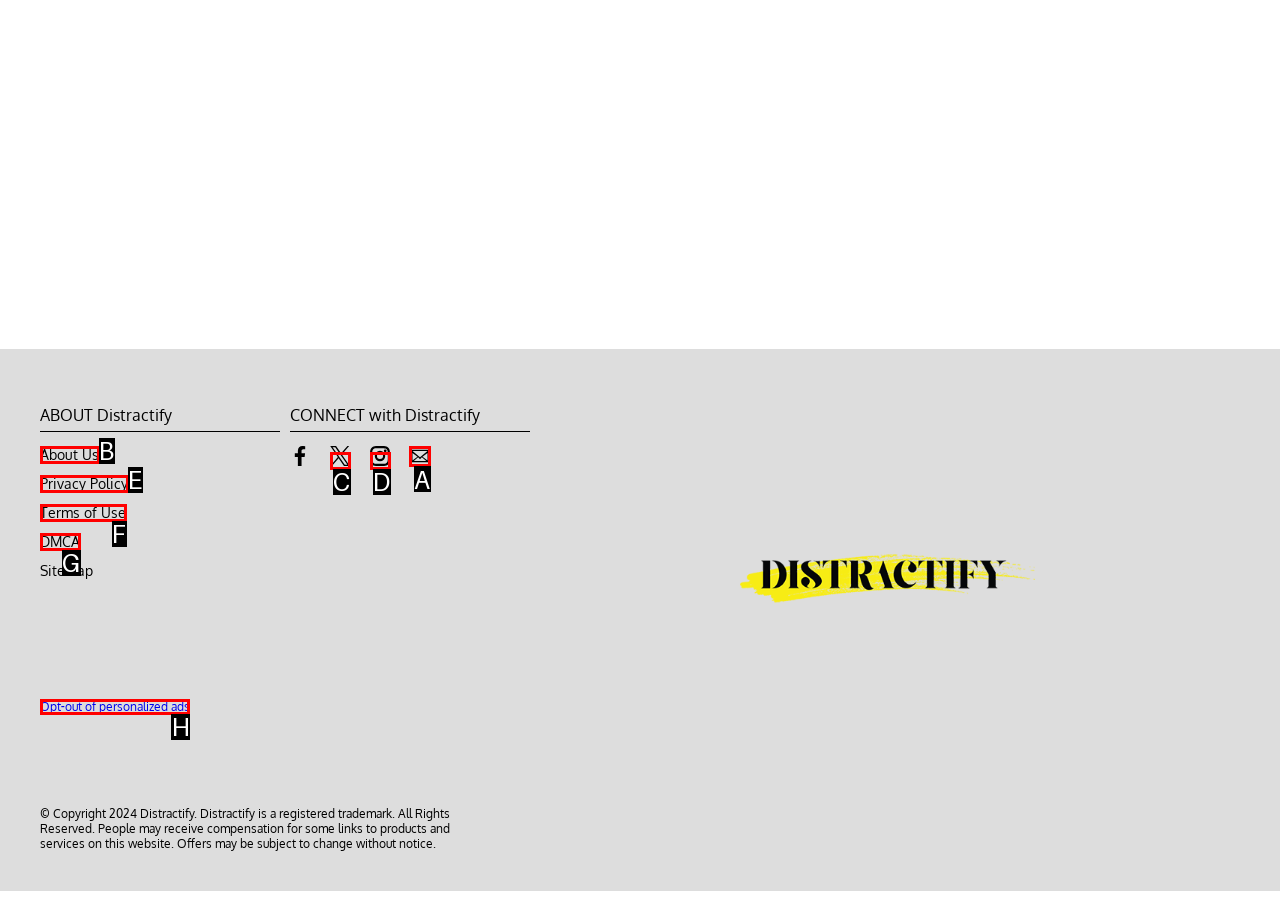Identify the letter of the option that should be selected to accomplish the following task: Contact us by Email. Provide the letter directly.

A